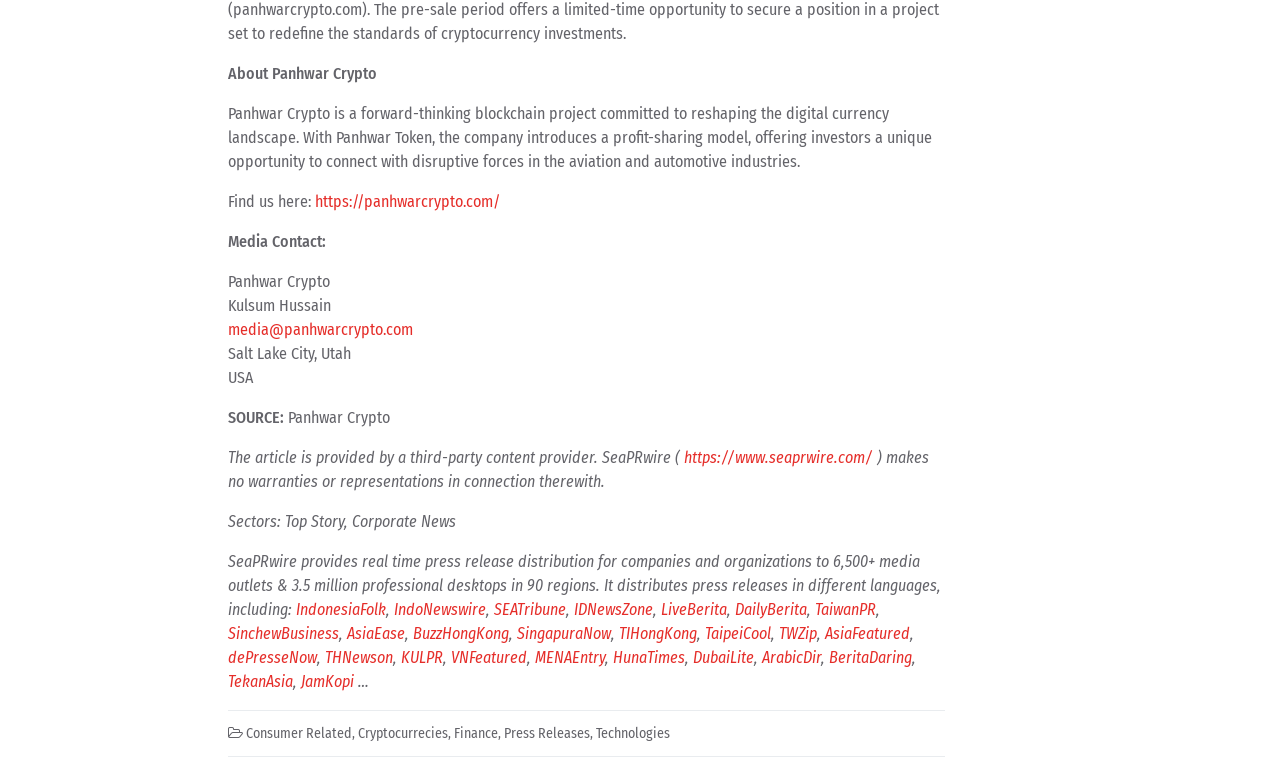Based on the image, please respond to the question with as much detail as possible:
What is the profit-sharing model introduced by Panhwar Token?

The profit-sharing model introduced by Panhwar Token is described in the second StaticText element as 'offering investors a unique opportunity to connect with disruptive forces in the aviation and automotive industries'.